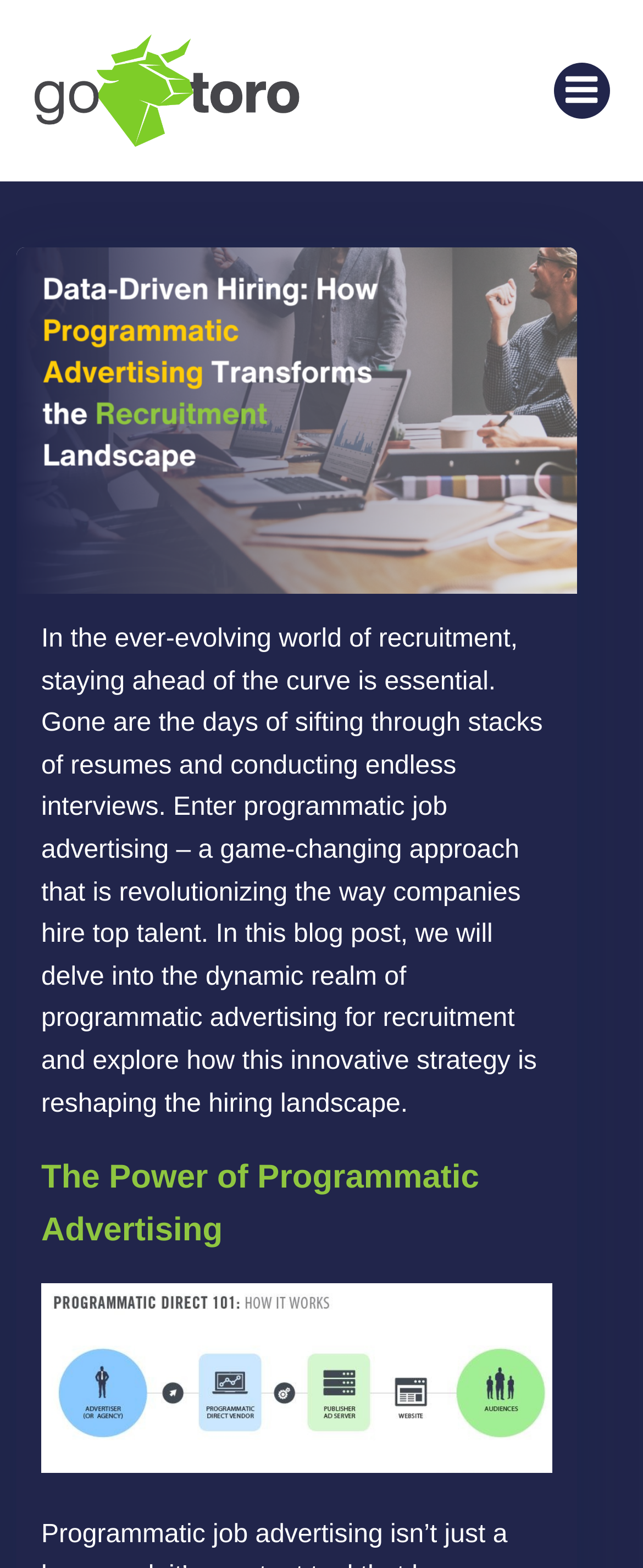Describe all significant elements and features of the webpage.

The webpage is about programmatic job advertising, with a focus on its recruitment potential. At the top left of the page, there is a link with no text. To the right of this link, there is another link labeled "Menu", accompanied by a small image. 

Below these links, there is a large image that takes up most of the width of the page, with a caption "Data-Driven Hiring: How Programmatic Advertising Transforms the Recruitment Landscape". 

Underneath this image, there is a block of text that discusses the importance of staying ahead of the curve in recruitment and how programmatic job advertising is revolutionizing the way companies hire top talent. 

Following this text, there is a heading titled "The Power of Programmatic Advertising", which is positioned near the top of the page. Below this heading, there is a figure containing an infographic that illustrates the process and benefits of programmatic job advertising.